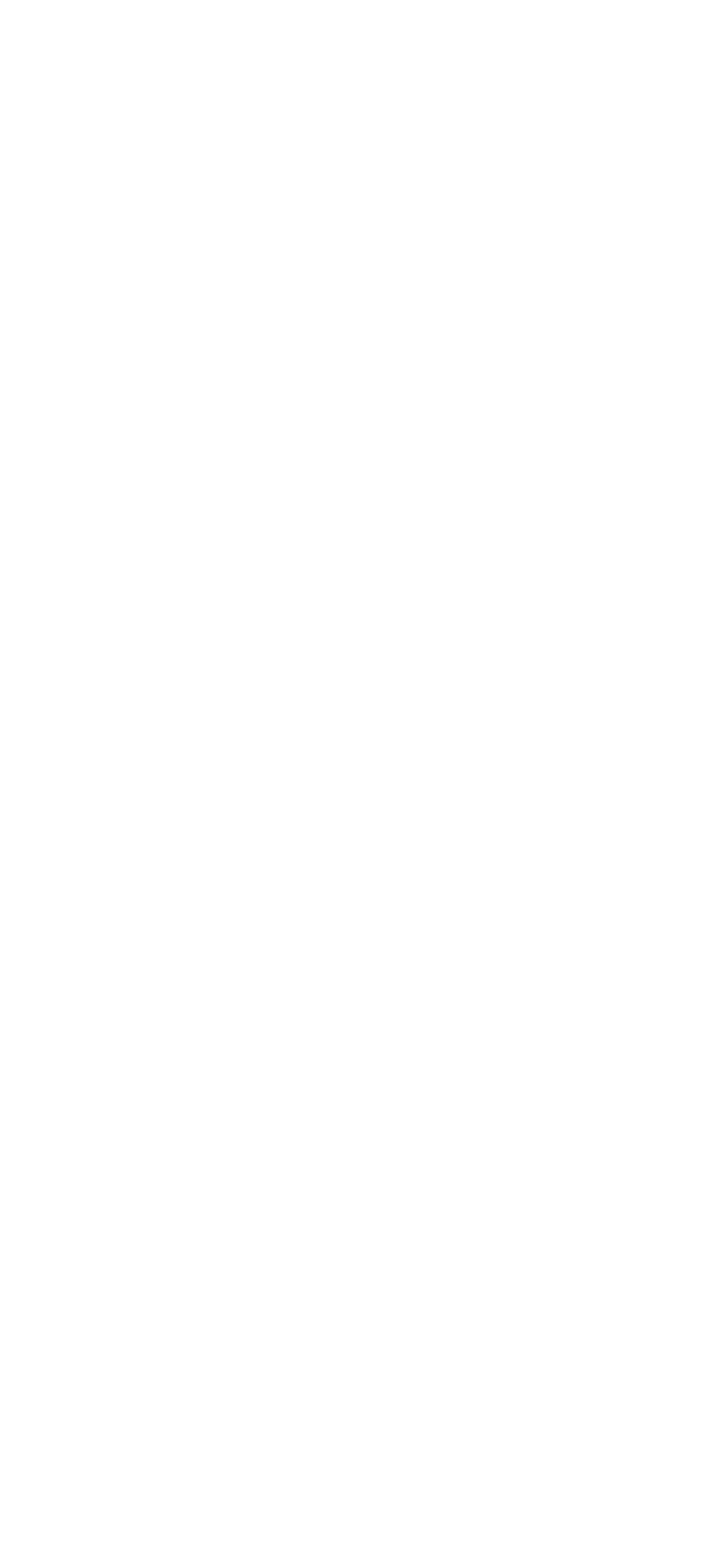Who designed the website?
Please respond to the question with a detailed and informative answer.

I found the designer's name at the bottom of the webpage, which is 'GANDER', mentioned in the text 'DESIGNED BY GANDER'.